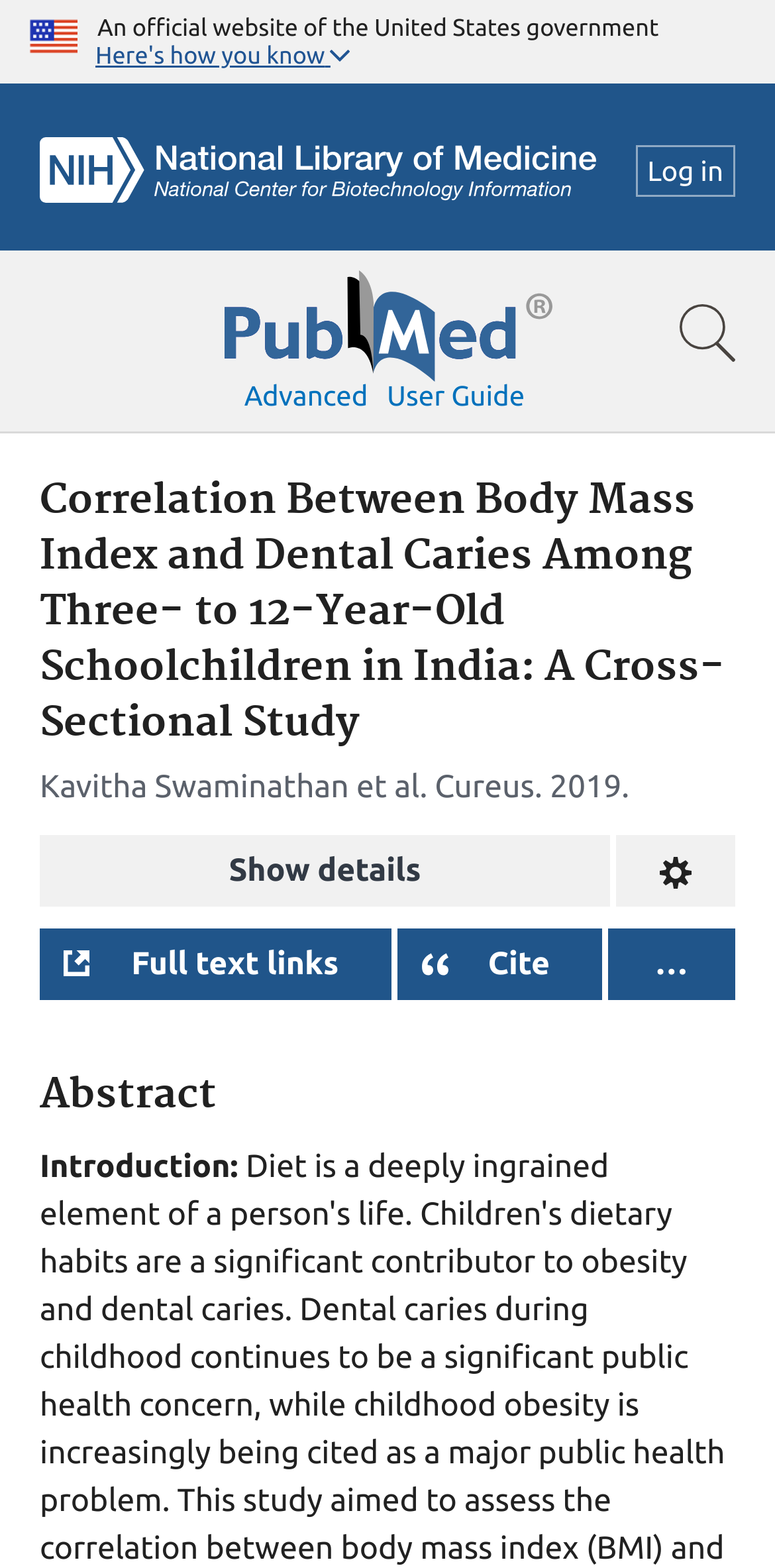What is the name of the study?
Could you give a comprehensive explanation in response to this question?

I found the answer by looking at the heading element on the webpage, which contains the title of the study. The title is 'Correlation Between Body Mass Index and Dental Caries Among Three- to 12-Year-Old Schoolchildren in India: A Cross-Sectional Study'.